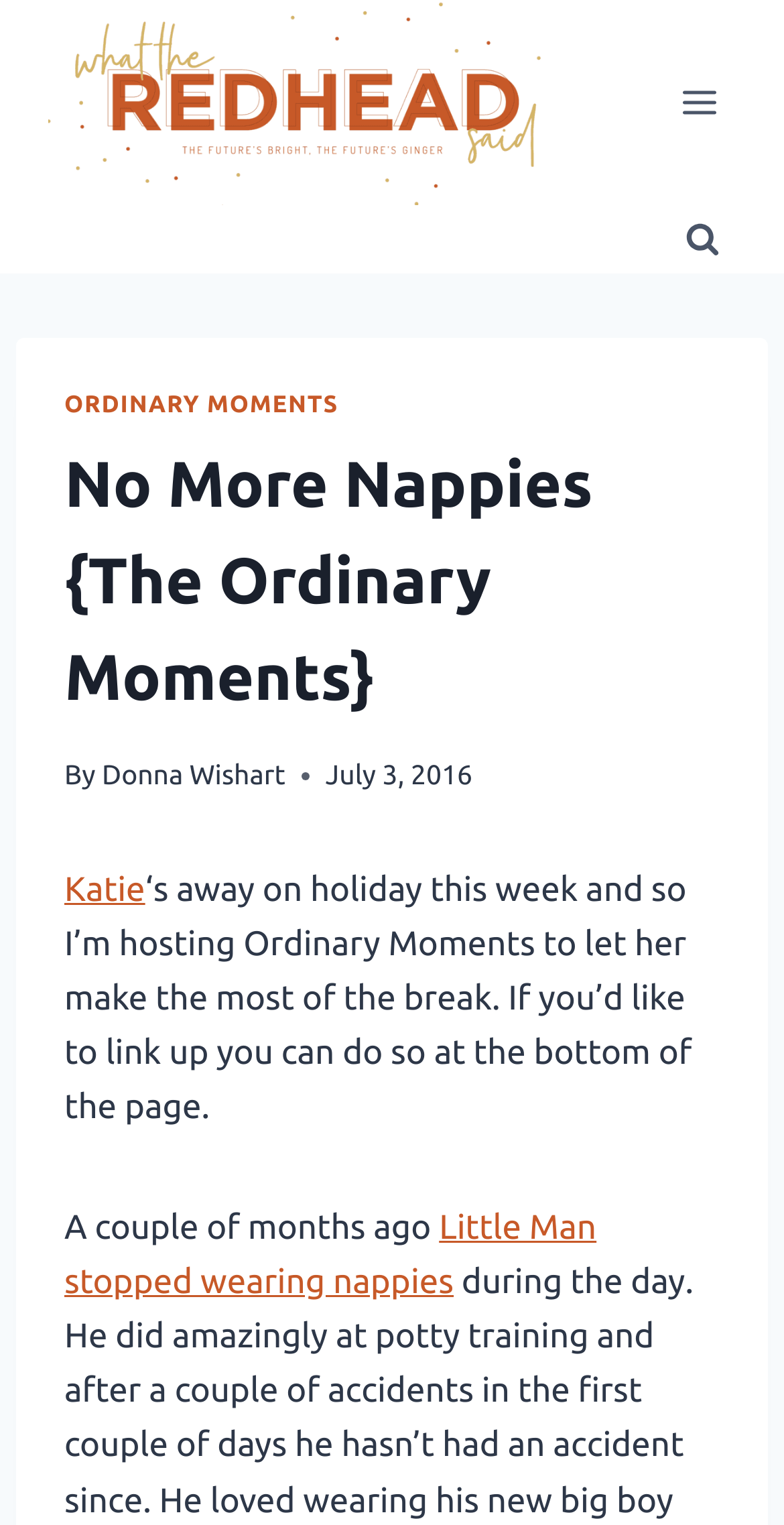Please find and give the text of the main heading on the webpage.

No More Nappies {The Ordinary Moments}